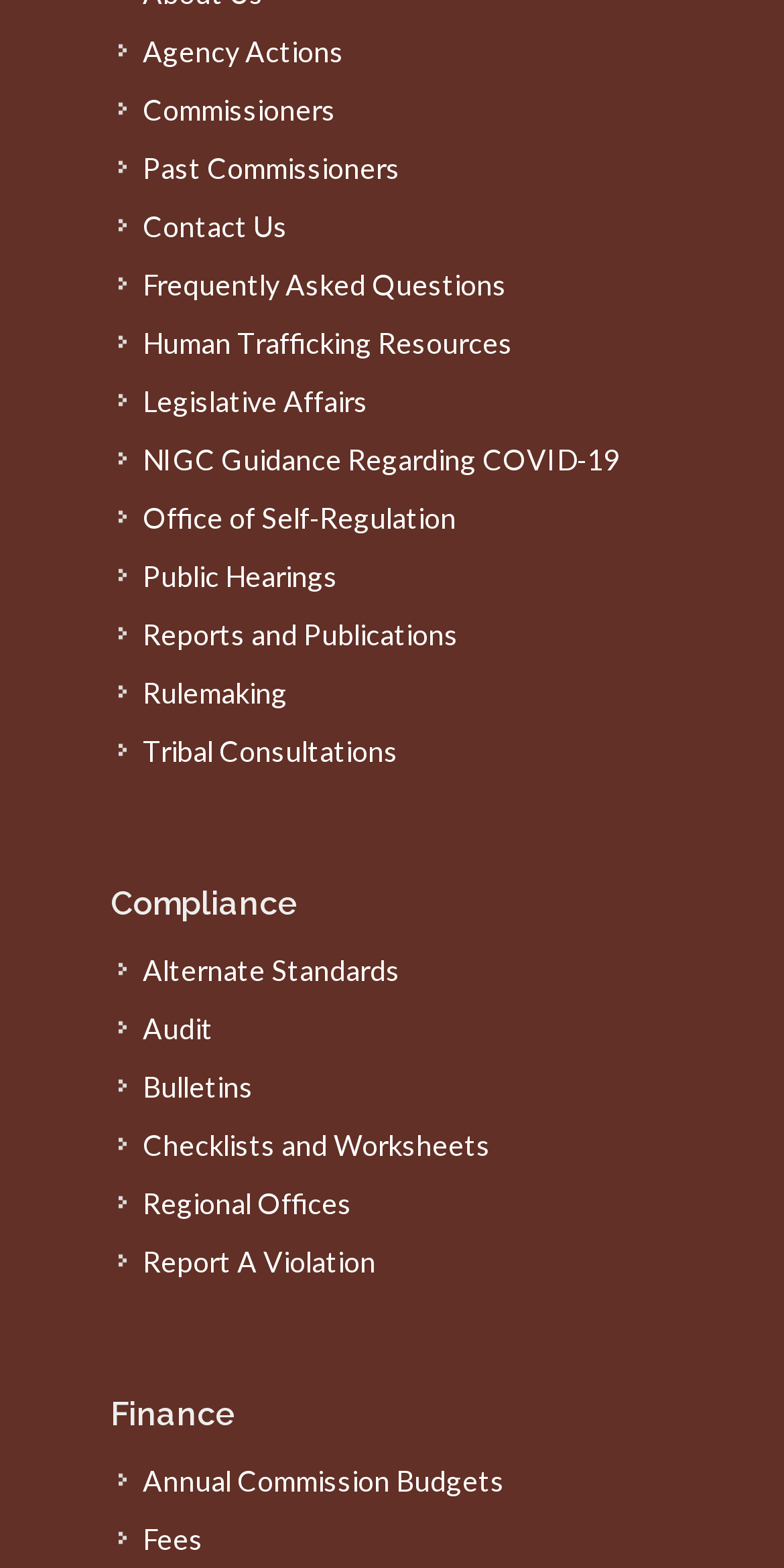Highlight the bounding box of the UI element that corresponds to this description: "Public Hearings".

[0.151, 0.354, 0.438, 0.381]